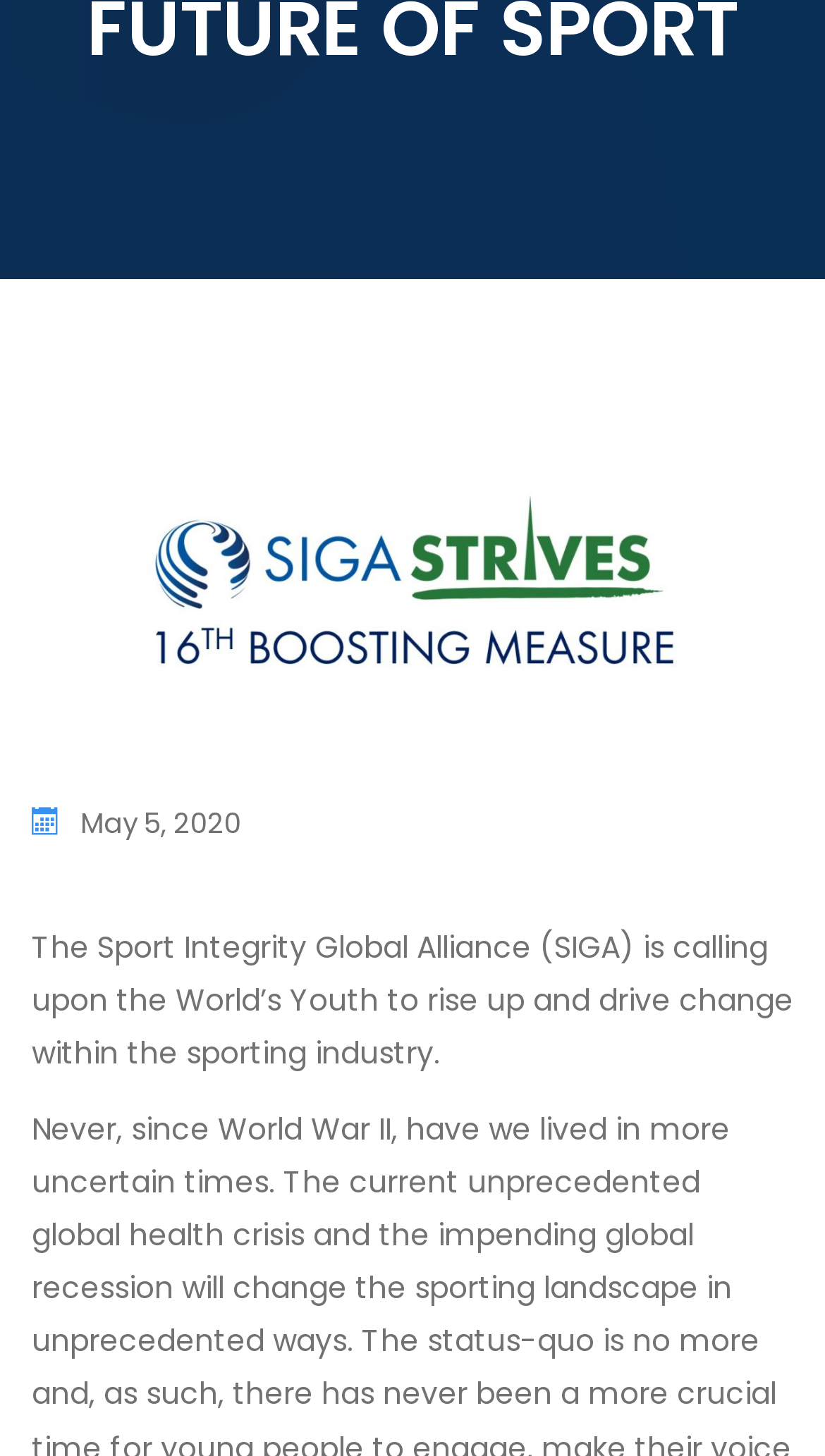Given the element description, predict the bounding box coordinates in the format (top-left x, top-left y, bottom-right x, bottom-right y). Make sure all values are between 0 and 1. Here is the element description: EU Transparency Register

[0.069, 0.292, 0.582, 0.321]